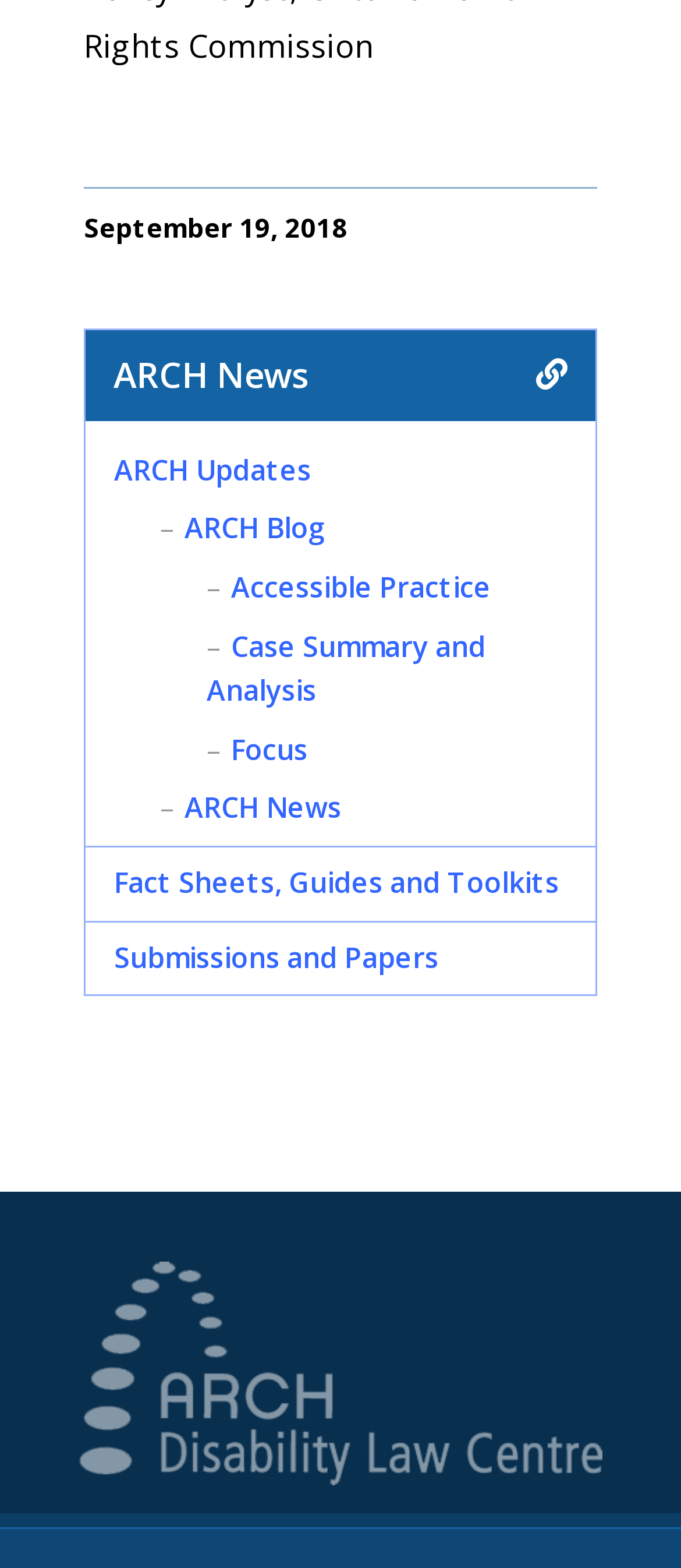Respond concisely with one word or phrase to the following query:
How many links are there under 'ARCH News'?

2